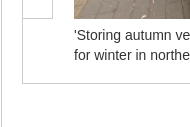What is the cultural significance of this practice?
Make sure to answer the question with a detailed and comprehensive explanation.

The caption emphasizes the cultural importance of this practice, suggesting that it is a vital part of the community's tradition and way of life, and that it plays a critical role in ensuring food security through seasonal changes.